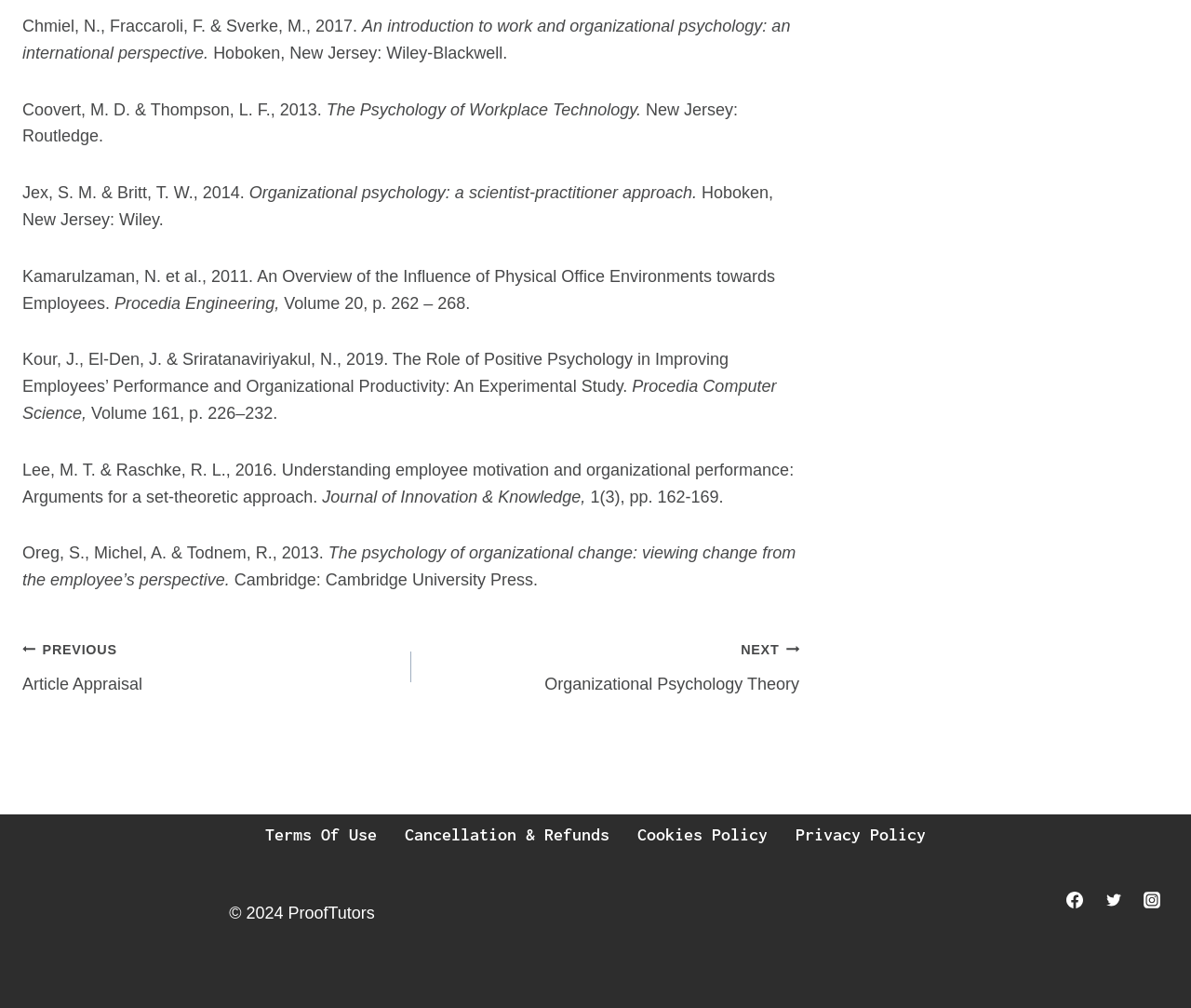Find the UI element described as: "Terms of Use" and predict its bounding box coordinates. Ensure the coordinates are four float numbers between 0 and 1, [left, top, right, bottom].

[0.211, 0.808, 0.328, 0.848]